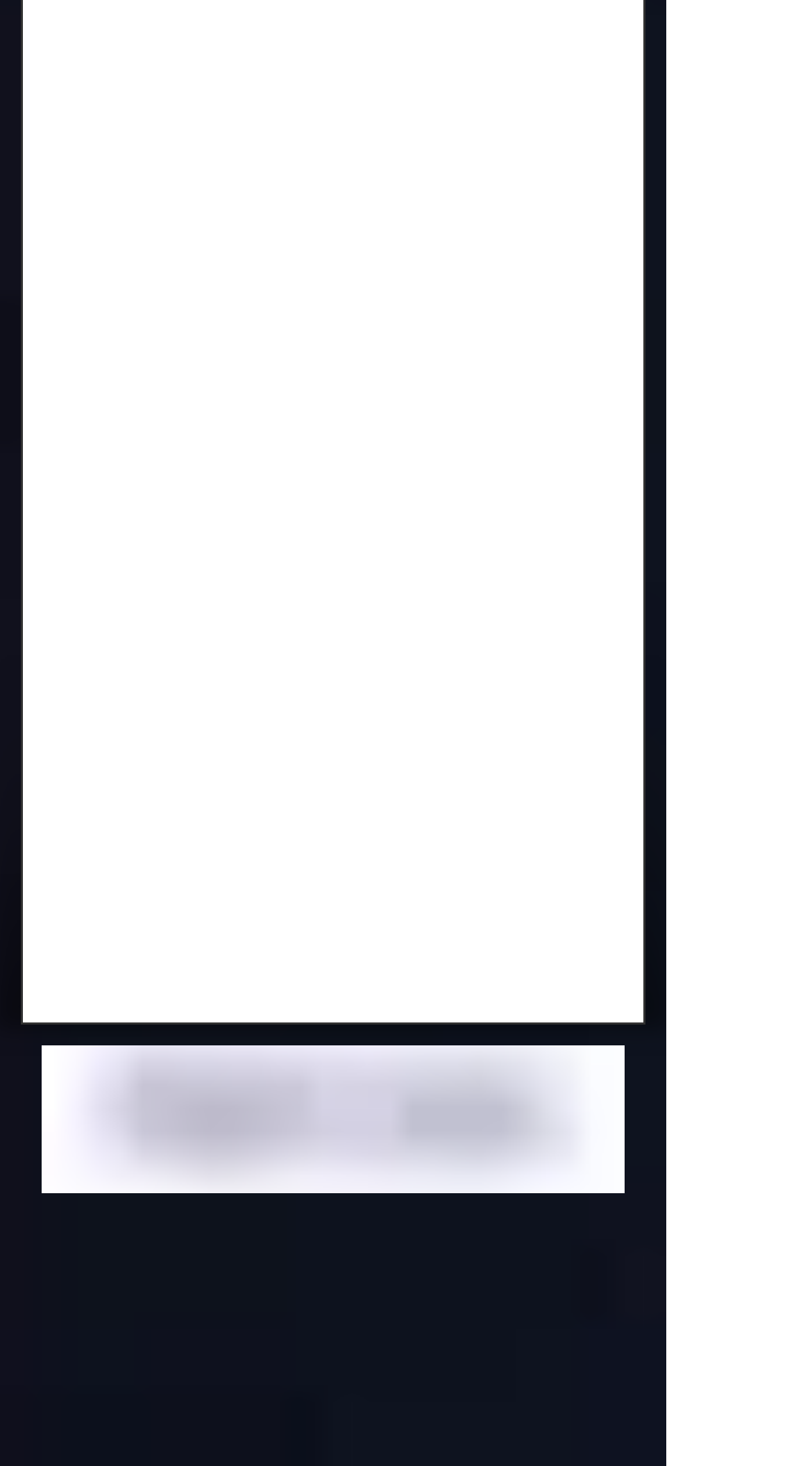What is the purpose of the 'See the Store' button?
Using the image as a reference, answer the question with a short word or phrase.

To view the store